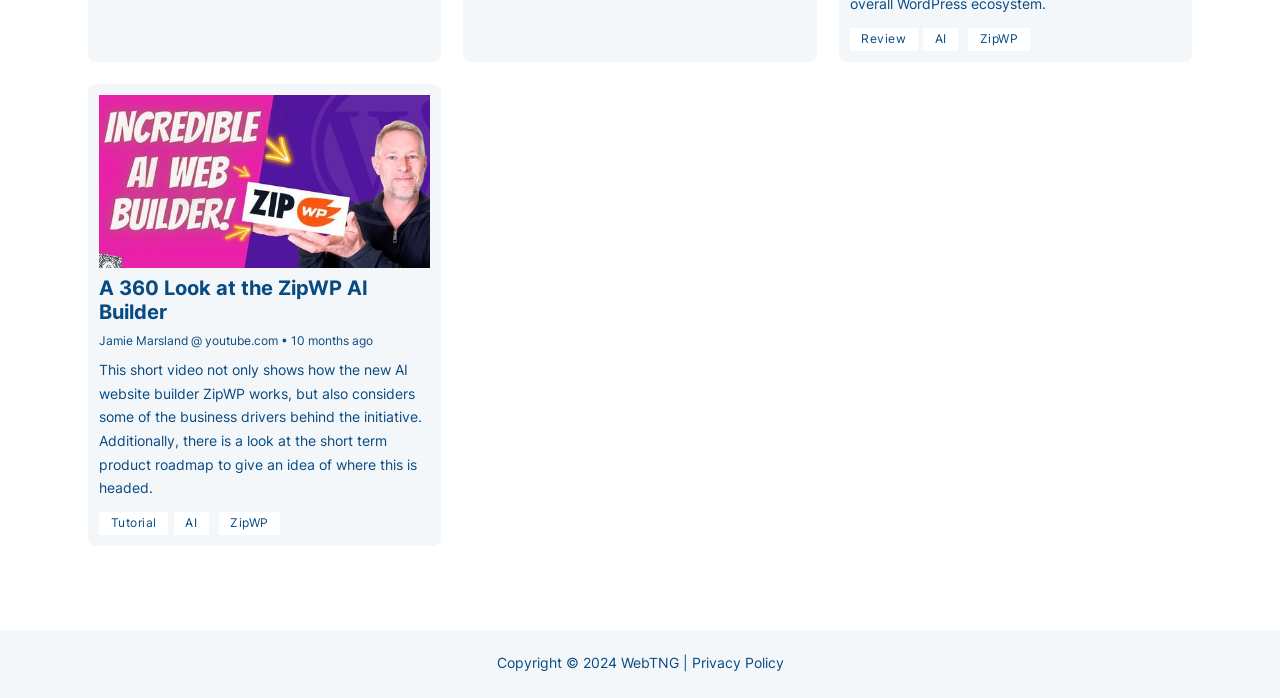Using the element description provided, determine the bounding box coordinates in the format (top-left x, top-left y, bottom-right x, bottom-right y). Ensure that all values are floating point numbers between 0 and 1. Element description: Review

[0.664, 0.04, 0.717, 0.073]